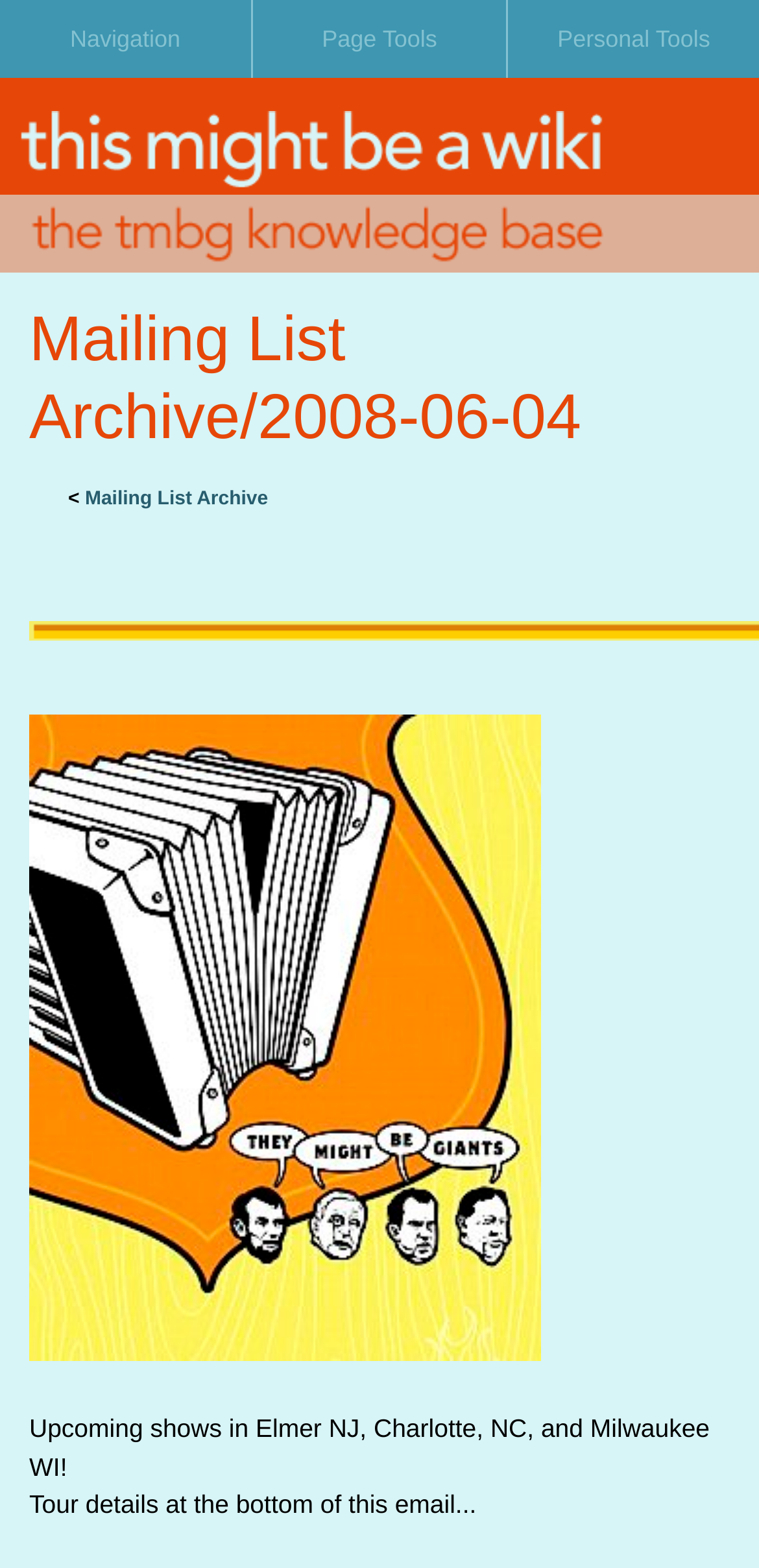Return the bounding box coordinates of the UI element that corresponds to this description: "TMBW.Net Chat". The coordinates must be given as four float numbers in the range of 0 and 1, [left, top, right, bottom].

[0.0, 0.212, 0.33, 0.243]